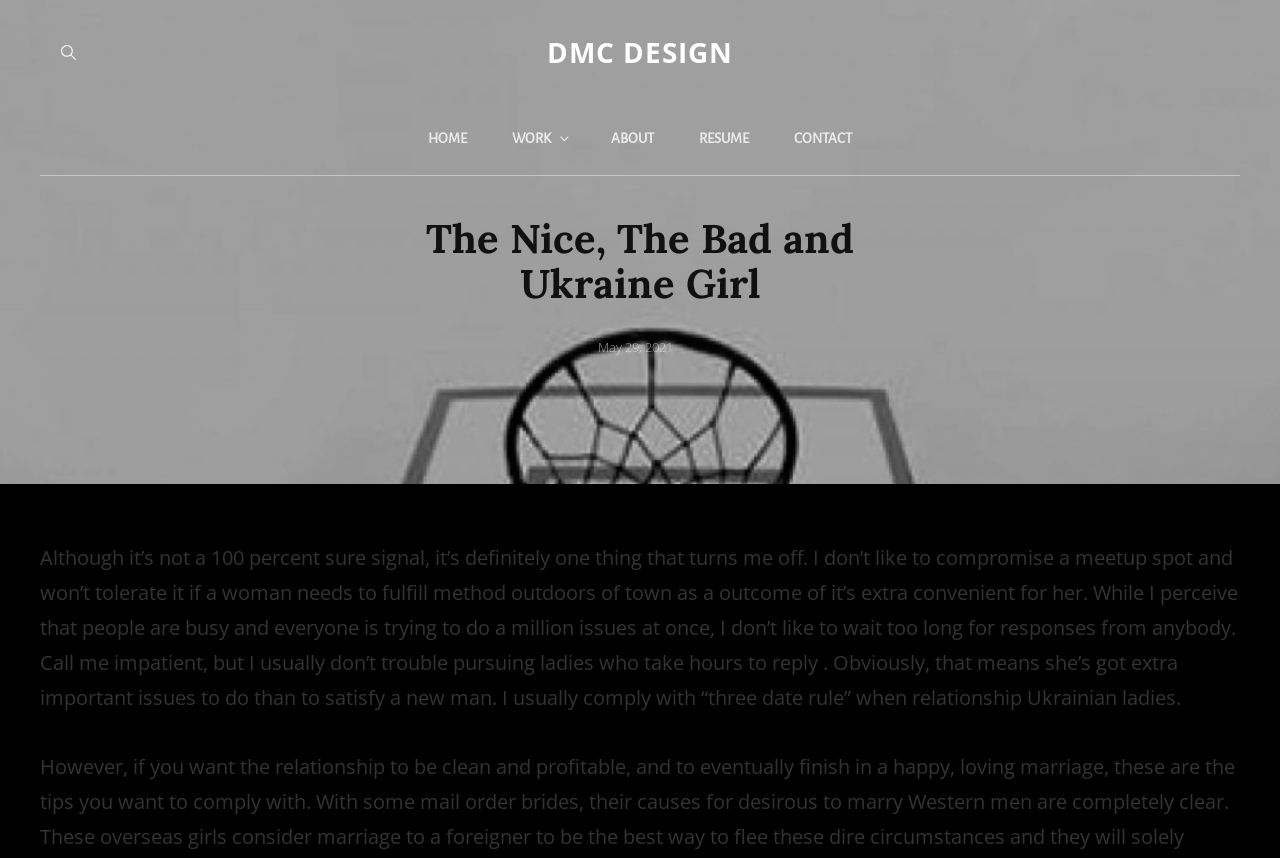What is the position of the 'CONTACT' link?
Answer the question with a single word or phrase derived from the image.

Rightmost